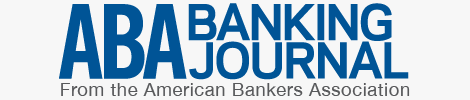Please look at the image and answer the question with a detailed explanation: What organization is affiliated with the journal?

The tagline 'From the American Bankers Association' is written in a smaller, lighter font accompanying the title, indicating the journal's affiliation with the American Bankers Association.